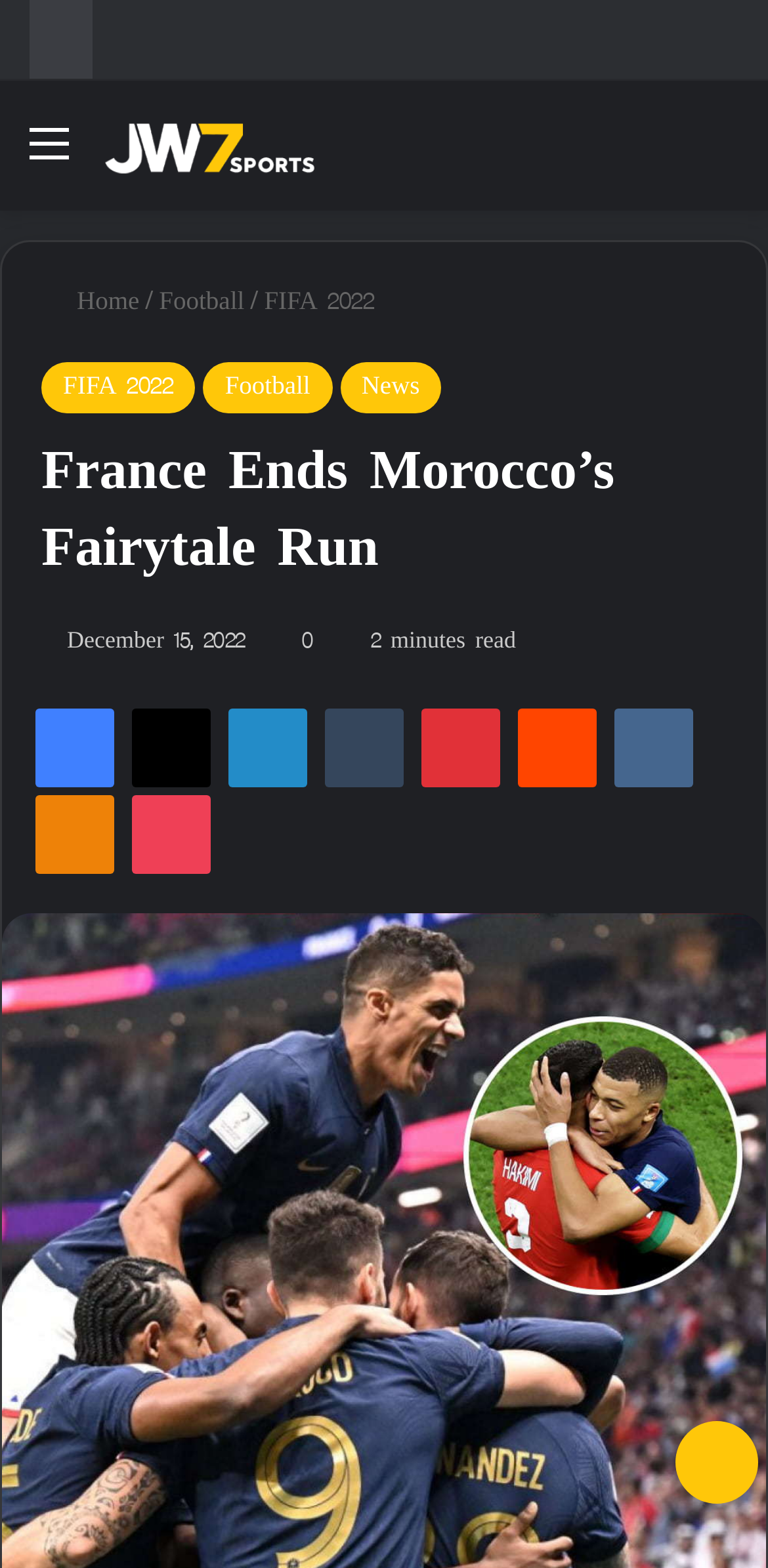Locate the UI element described as follows: "VKontakte". Return the bounding box coordinates as four float numbers between 0 and 1 in the order [left, top, right, bottom].

[0.8, 0.452, 0.903, 0.502]